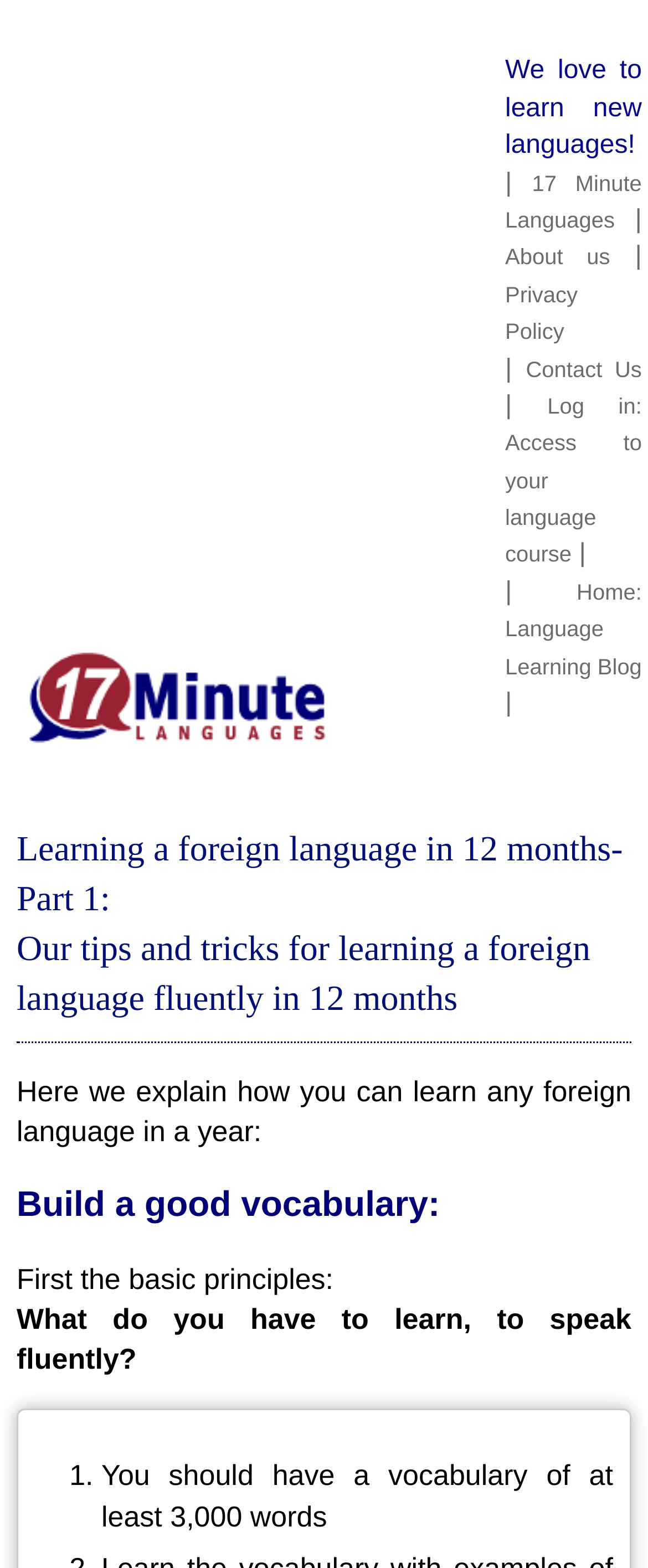Given the element description: "Home: Language Learning Blog", predict the bounding box coordinates of this UI element. The coordinates must be four float numbers between 0 and 1, given as [left, top, right, bottom].

[0.779, 0.37, 0.991, 0.433]